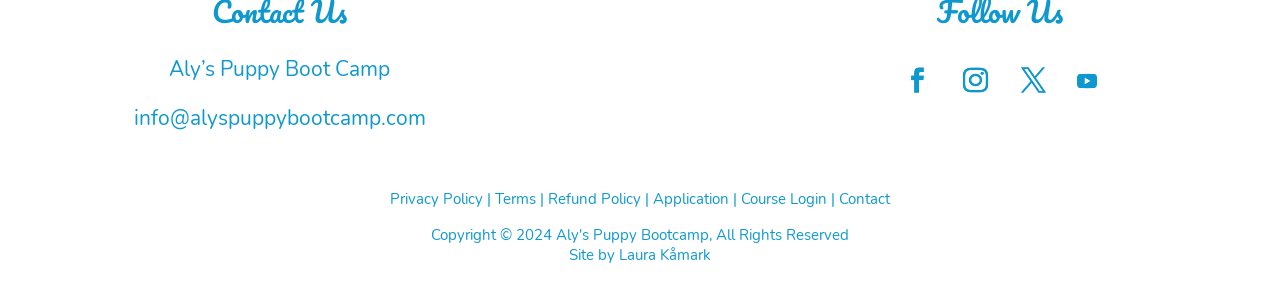Please provide the bounding box coordinate of the region that matches the element description: Terms. Coordinates should be in the format (top-left x, top-left y, bottom-right x, bottom-right y) and all values should be between 0 and 1.

[0.387, 0.662, 0.419, 0.733]